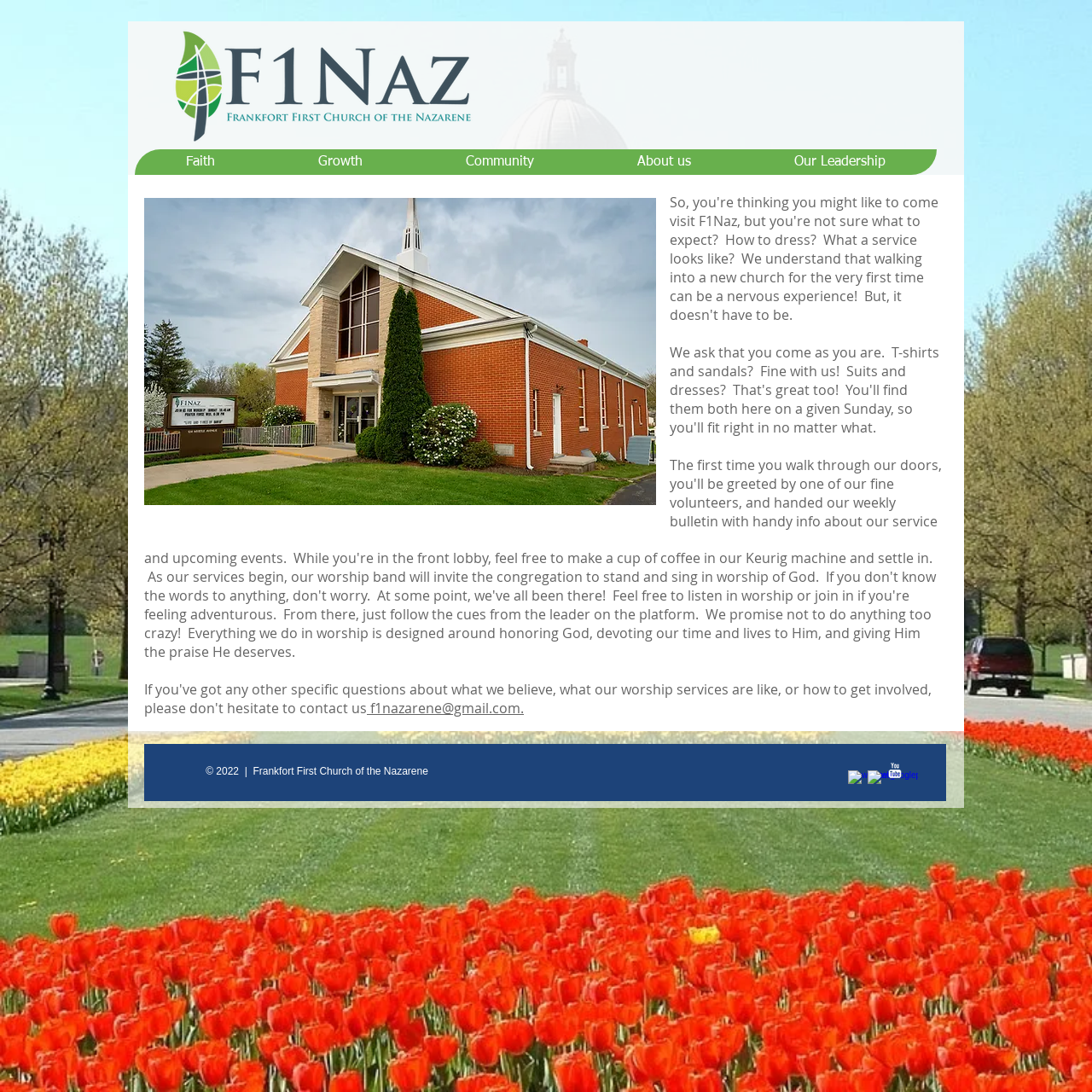Locate the bounding box coordinates of the segment that needs to be clicked to meet this instruction: "Send an email to f1nazarene@gmail.com".

[0.336, 0.64, 0.477, 0.657]